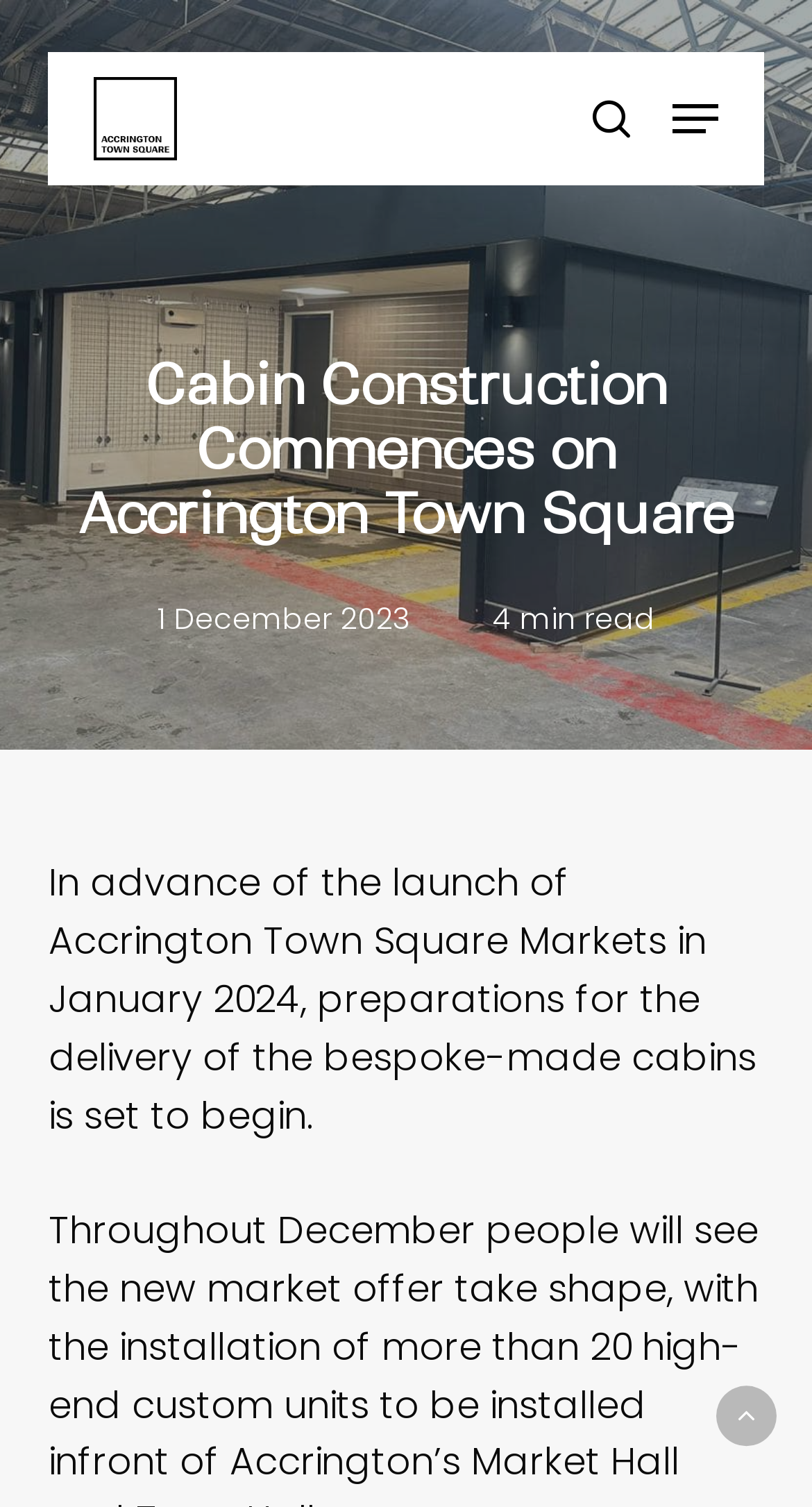What is the name of the town square?
Please give a detailed and elaborate answer to the question.

I found the answer by looking at the link element with the text 'Accrington Town Square' which is located at the top of the webpage.